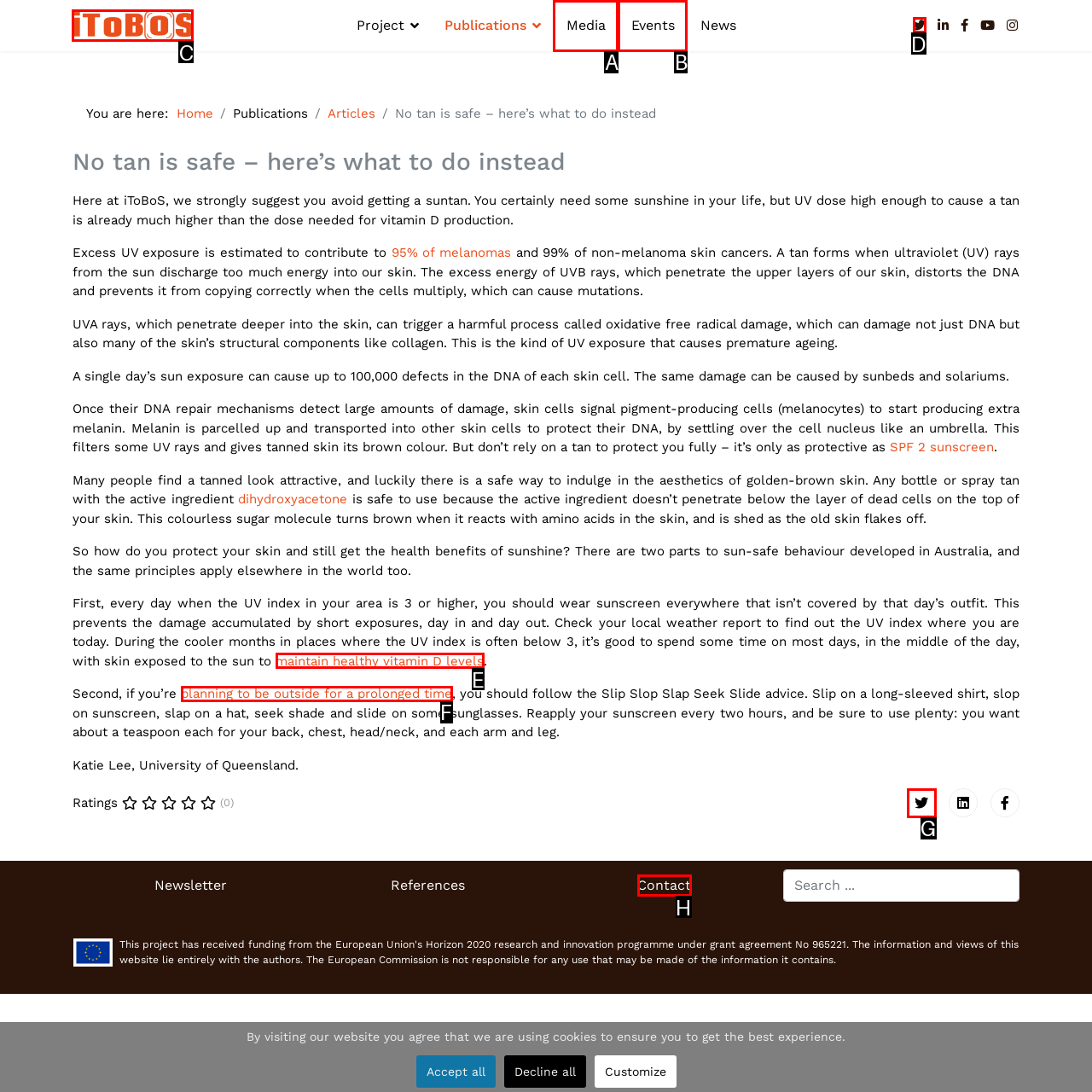Point out the letter of the HTML element you should click on to execute the task: Click the iToBoS Project link
Reply with the letter from the given options.

C